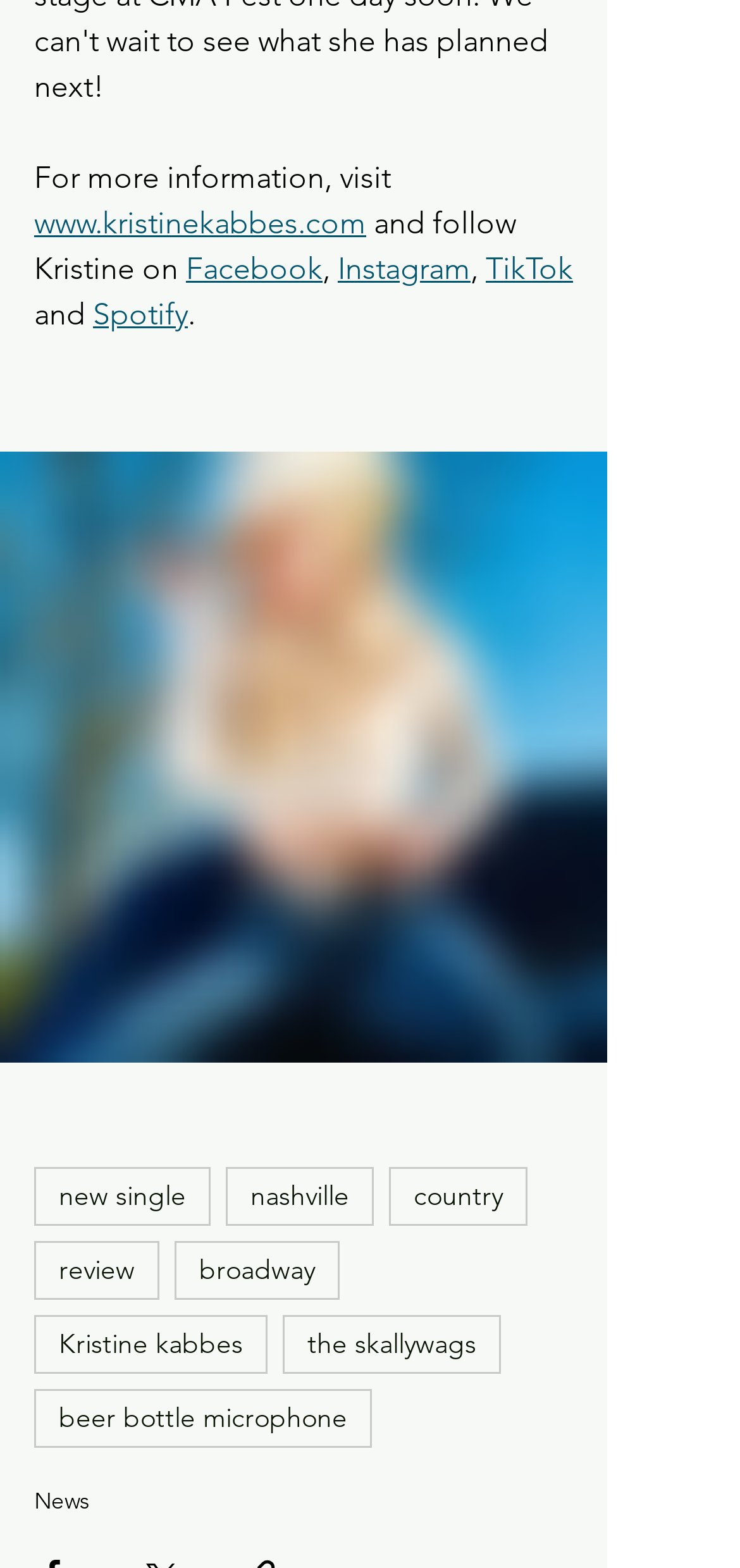From the webpage screenshot, predict the bounding box of the UI element that matches this description: "News".

[0.046, 0.948, 0.121, 0.966]